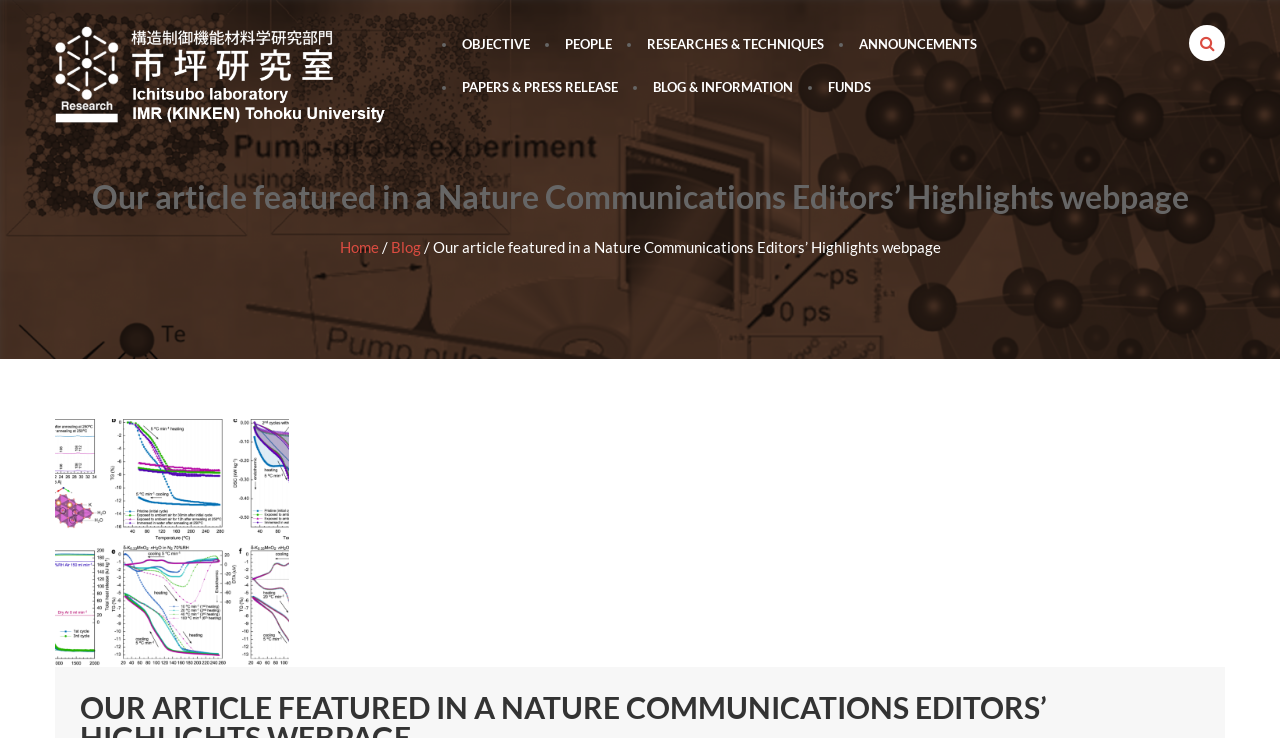Use a single word or phrase to answer the question: What are the main categories on this webpage?

OBJECTIVE, PEOPLE, RESEARCHES & TECHNIQUES, etc.